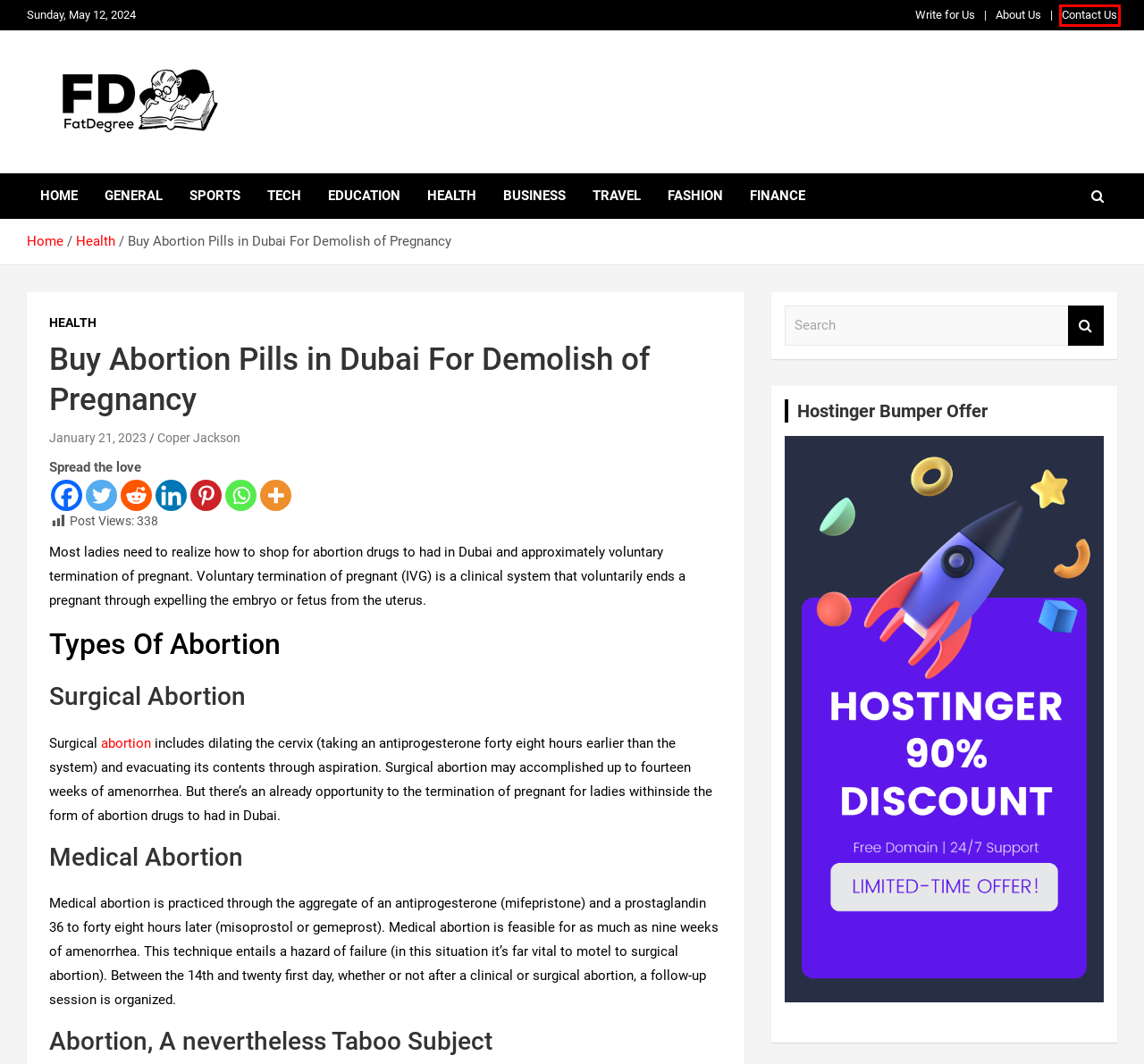Look at the given screenshot of a webpage with a red rectangle bounding box around a UI element. Pick the description that best matches the new webpage after clicking the element highlighted. The descriptions are:
A. Business Archives - Fat Degree
B. Tech Archives - Fat Degree
C. Fashion Archives - Fat Degree
D. Sports Archives - Fat Degree
E. Contact Fat Degree - Fat Degree
F. Travel Archives - Fat Degree
G. Finance Archives - Fat Degree
H. Education Archives - Fat Degree

E